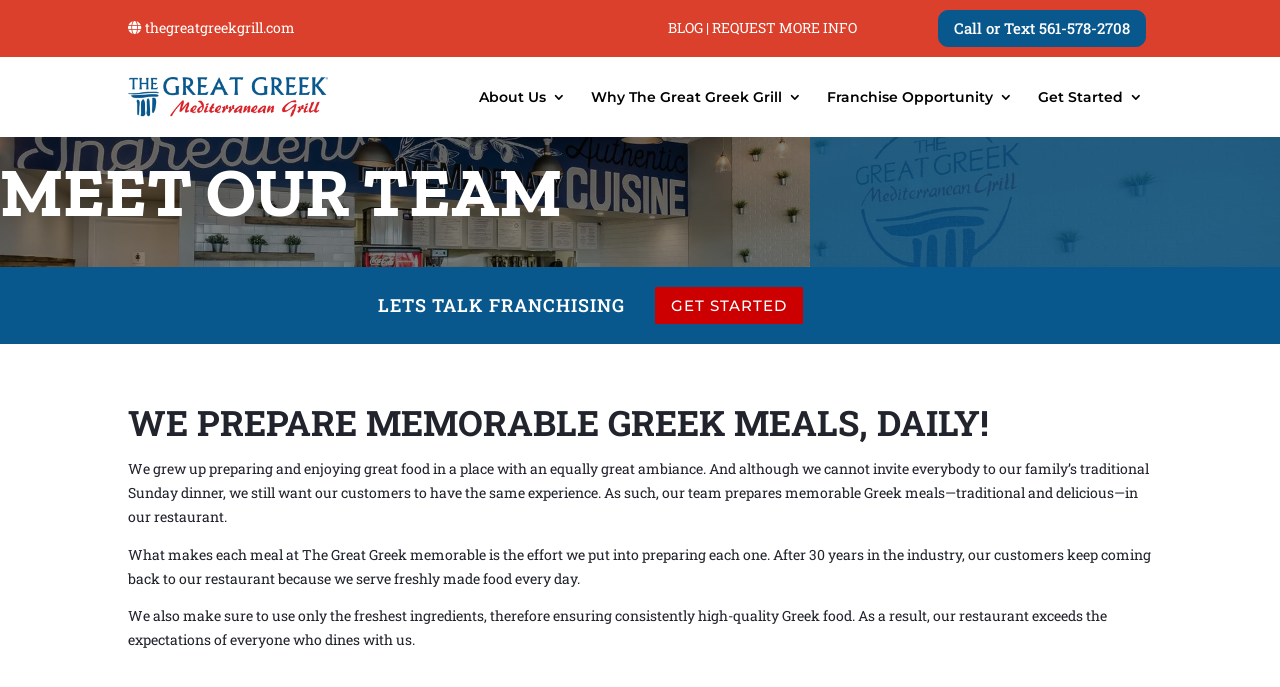What is the main heading of this webpage? Please extract and provide it.

MEET OUR TEAM